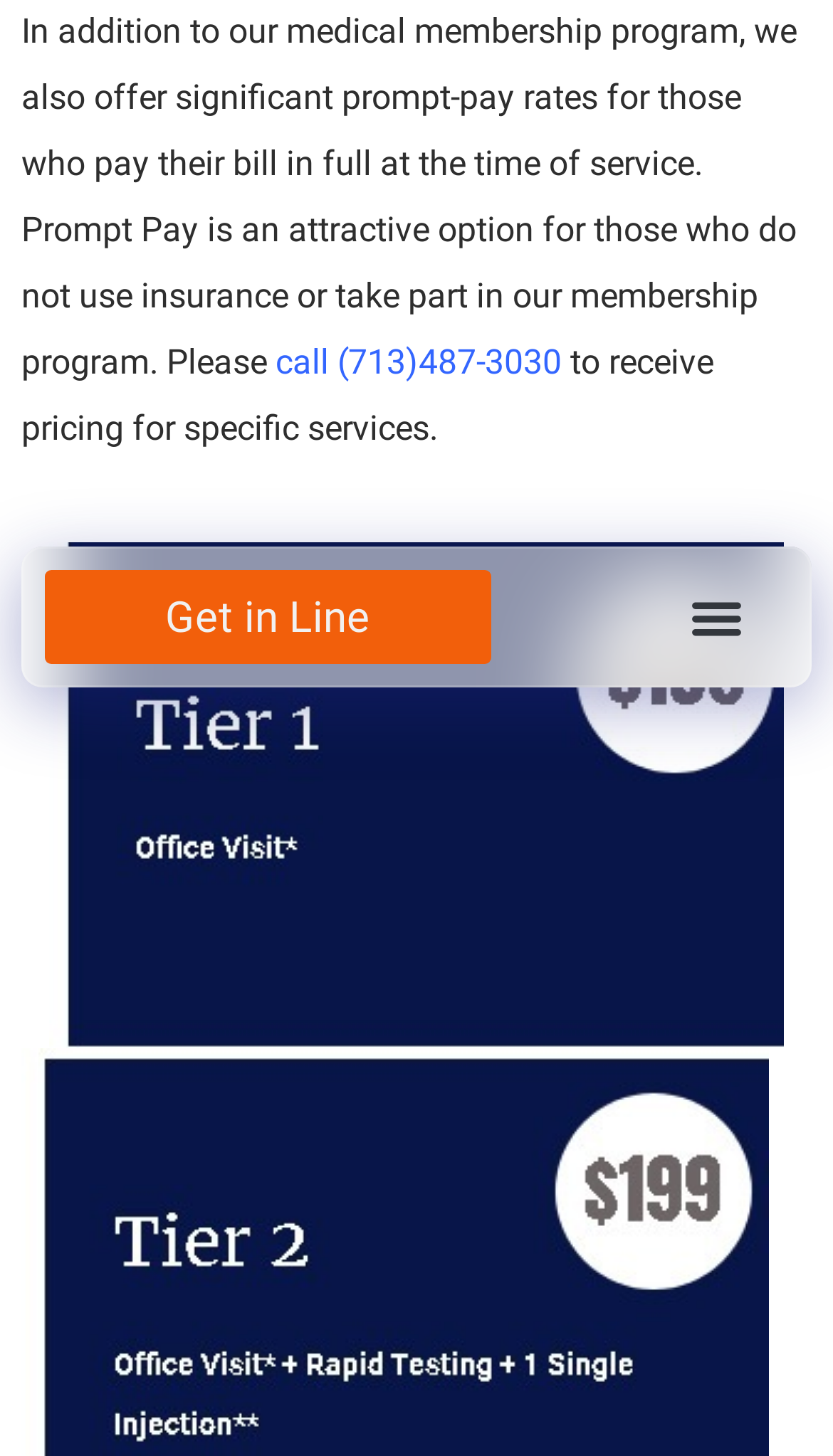Provide the bounding box coordinates, formatted as (top-left x, top-left y, bottom-right x, bottom-right y), with all values being floating point numbers between 0 and 1. Identify the bounding box of the UI element that matches the description: call (713)487-3030

[0.331, 0.235, 0.674, 0.262]